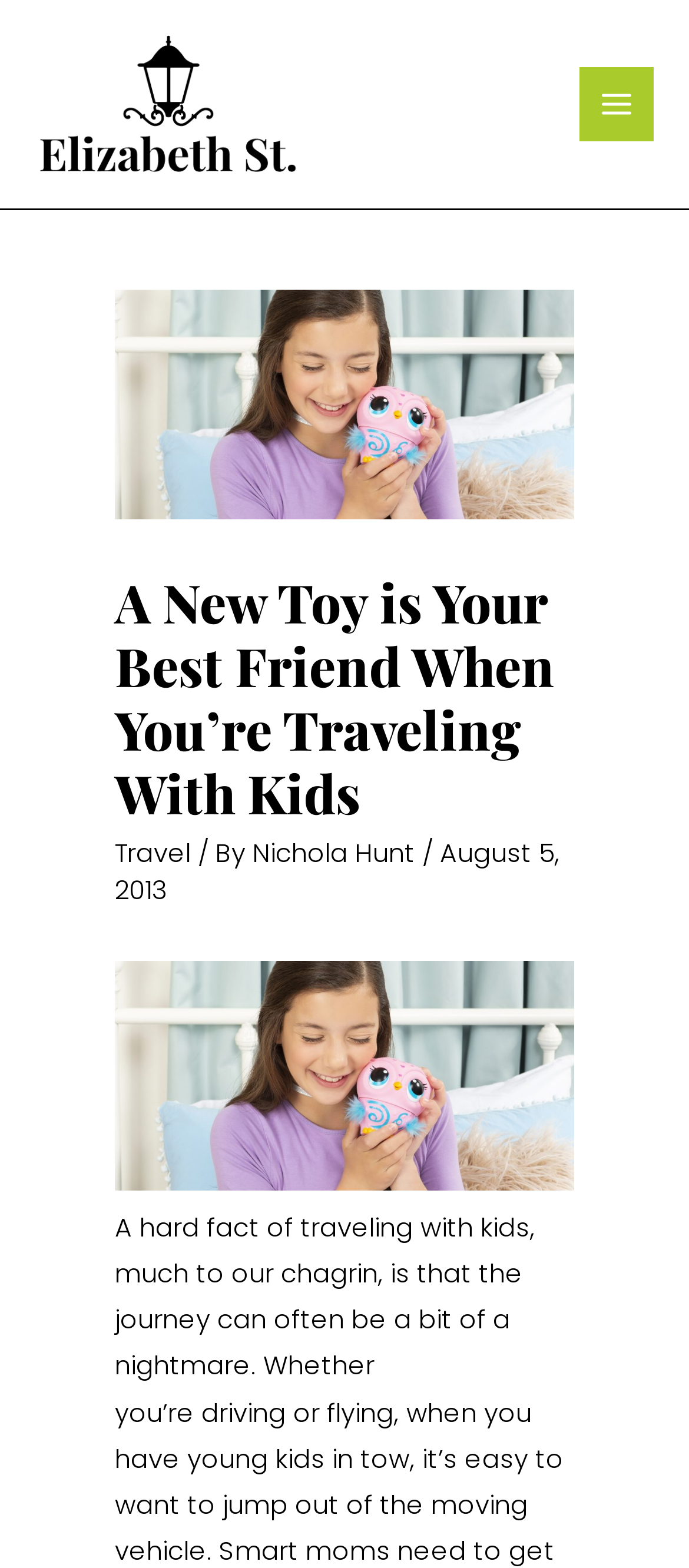Find the bounding box coordinates corresponding to the UI element with the description: "Main Menu". The coordinates should be formatted as [left, top, right, bottom], with values as floats between 0 and 1.

[0.841, 0.043, 0.949, 0.09]